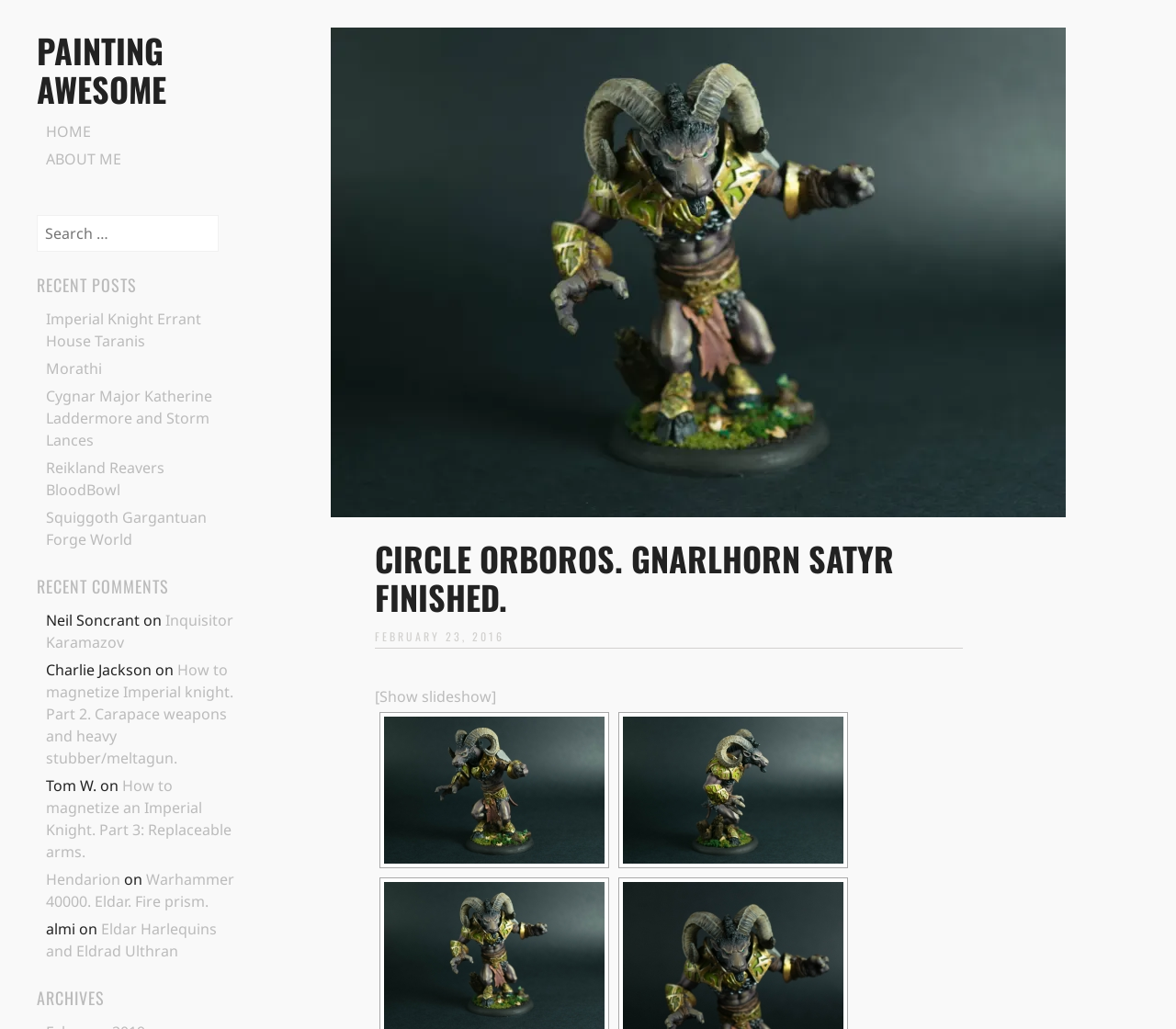Please locate the bounding box coordinates of the region I need to click to follow this instruction: "Check the 'RECENT COMMENTS' section".

[0.031, 0.559, 0.203, 0.58]